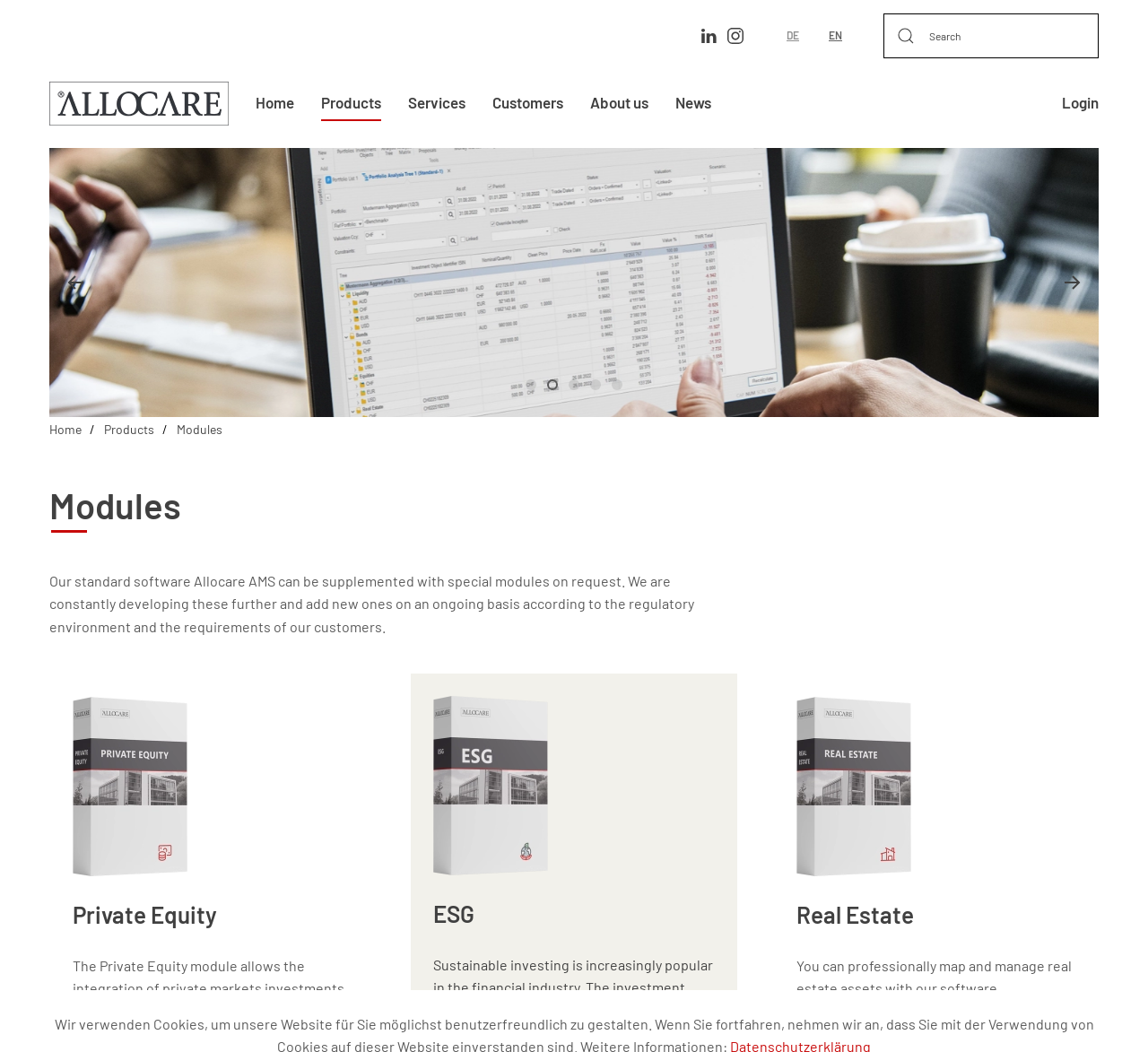Elaborate on the different components and information displayed on the webpage.

The webpage is about Asset Wealth Management Software, specifically showcasing the modules of Allocare AMS. At the top, there is a navigation menu with links to "Skip to main content", "DE", and "EN" language options, as well as a search bar with a combobox and an image. Below the navigation menu, there is a carousel region with a tabpanel and buttons to navigate through the slides.

On the left side, there is a vertical menu with links to "Back to home", "Home", "Products", "Services", "Customers", "About us", and "News", each with a corresponding image. On the right side, there is a login link.

The main content area is divided into sections, each with a heading and descriptive text. The first section is about the modules of Allocare AMS, explaining that they can be supplemented with special modules on request. The subsequent sections are dedicated to specific modules, including Private Equity, ESG, and Real Estate, each with a brief description of their functionalities.

There are a total of 5 tabs in the carousel, and 5 modules showcased on the page. The page has a clean and organized layout, making it easy to navigate and find information about the different modules of Allocare AMS.